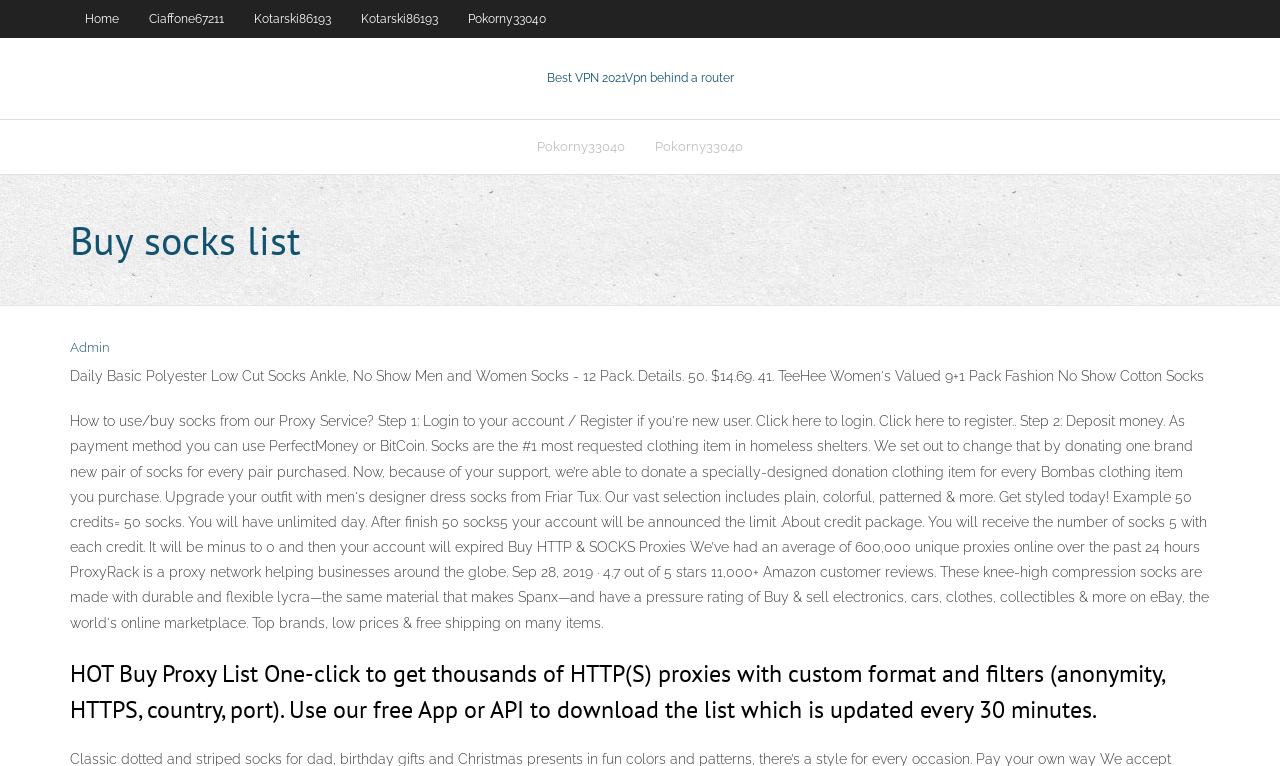Determine the bounding box coordinates for the region that must be clicked to execute the following instruction: "go to Home page".

[0.055, 0.0, 0.105, 0.049]